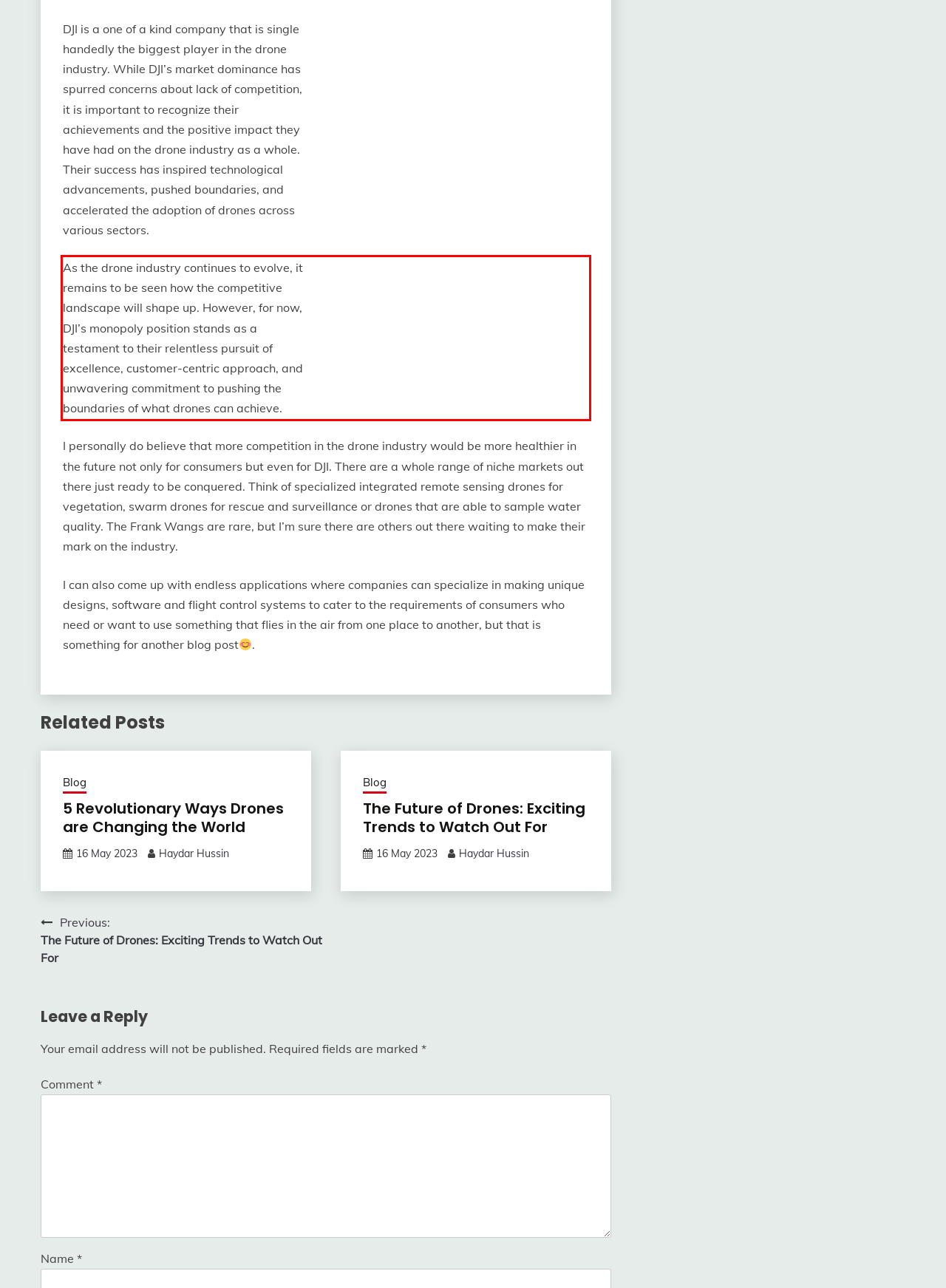Examine the webpage screenshot, find the red bounding box, and extract the text content within this marked area.

As the drone industry continues to evolve, it remains to be seen how the competitive landscape will shape up. However, for now, DJI’s monopoly position stands as a testament to their relentless pursuit of excellence, customer-centric approach, and unwavering commitment to pushing the boundaries of what drones can achieve.